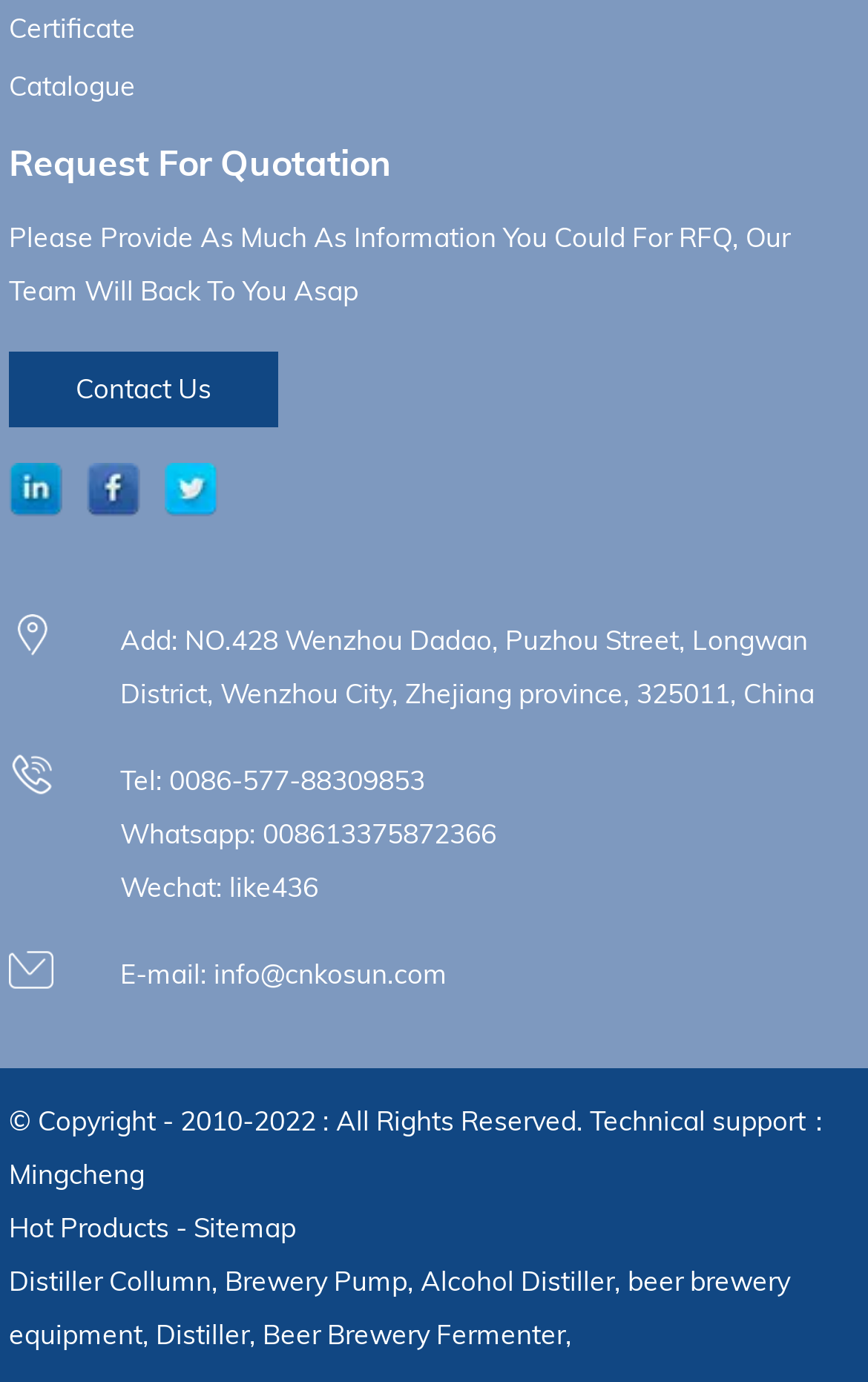Determine the bounding box coordinates of the clickable element to complete this instruction: "Click on Certificate". Provide the coordinates in the format of four float numbers between 0 and 1, [left, top, right, bottom].

[0.01, 0.008, 0.156, 0.032]